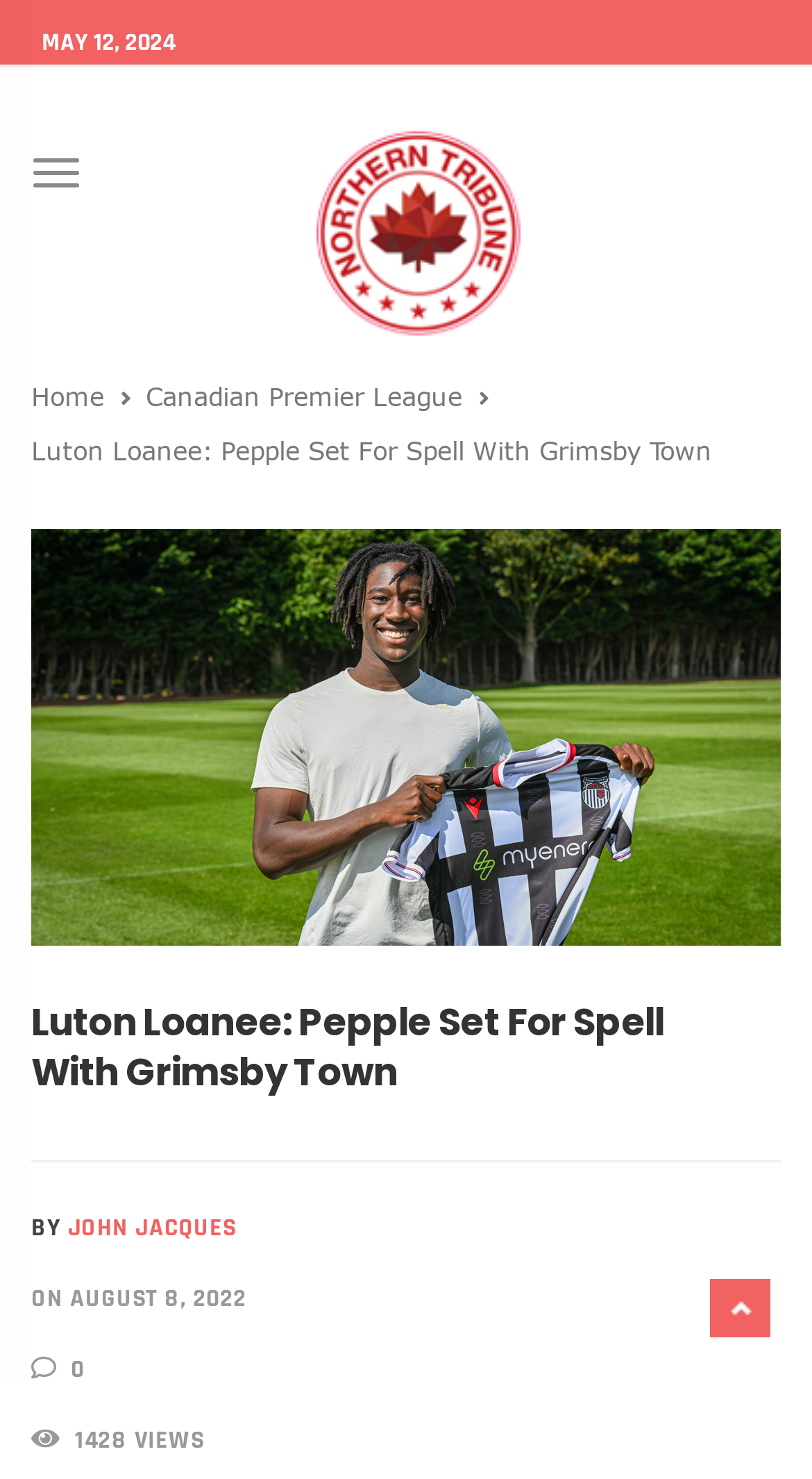Please determine the bounding box coordinates for the element that should be clicked to follow these instructions: "Check the number of views".

[0.083, 0.963, 0.251, 0.985]